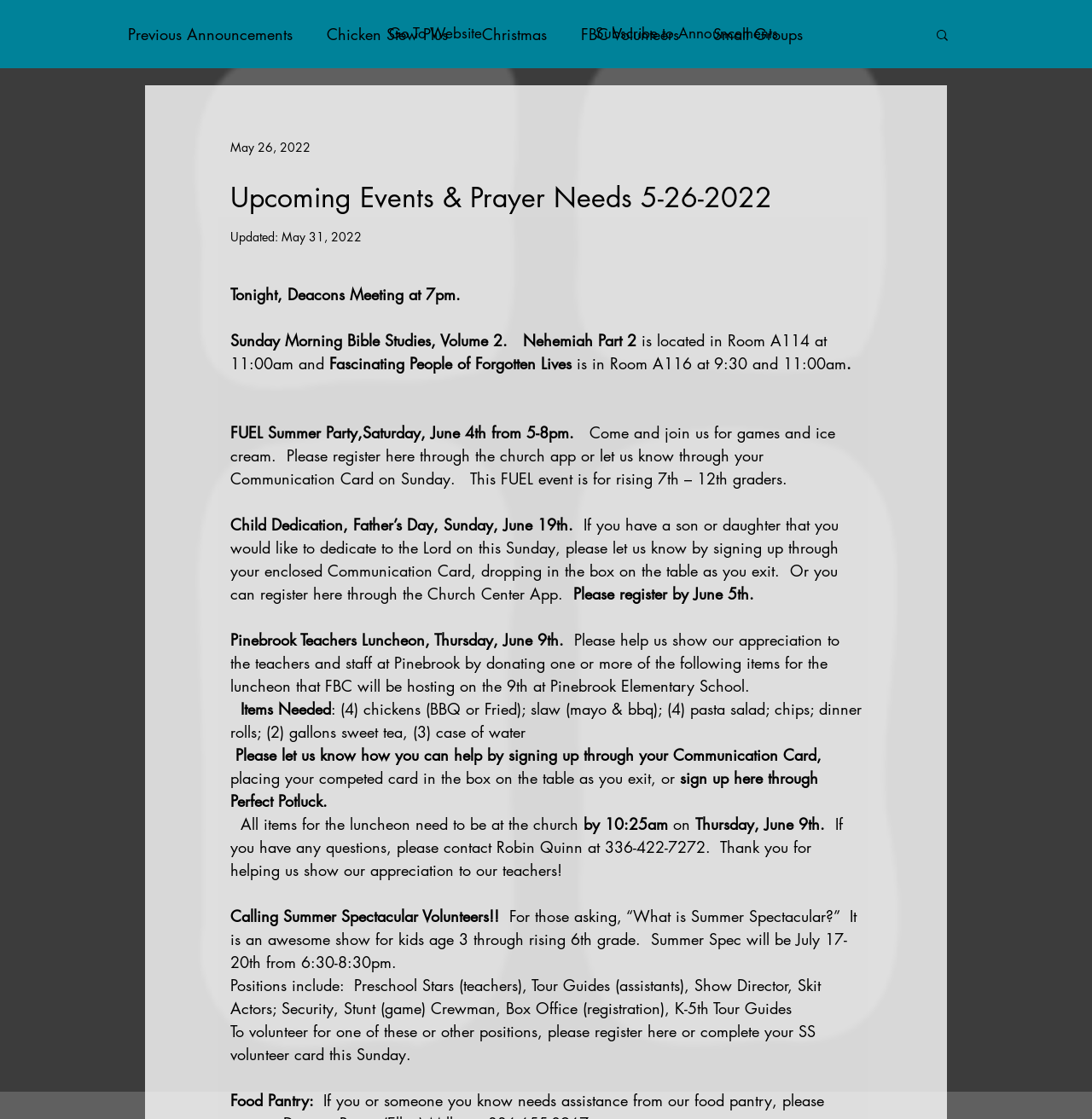Pinpoint the bounding box coordinates of the clickable area needed to execute the instruction: "Check out Australian sites". The coordinates should be specified as four float numbers between 0 and 1, i.e., [left, top, right, bottom].

None